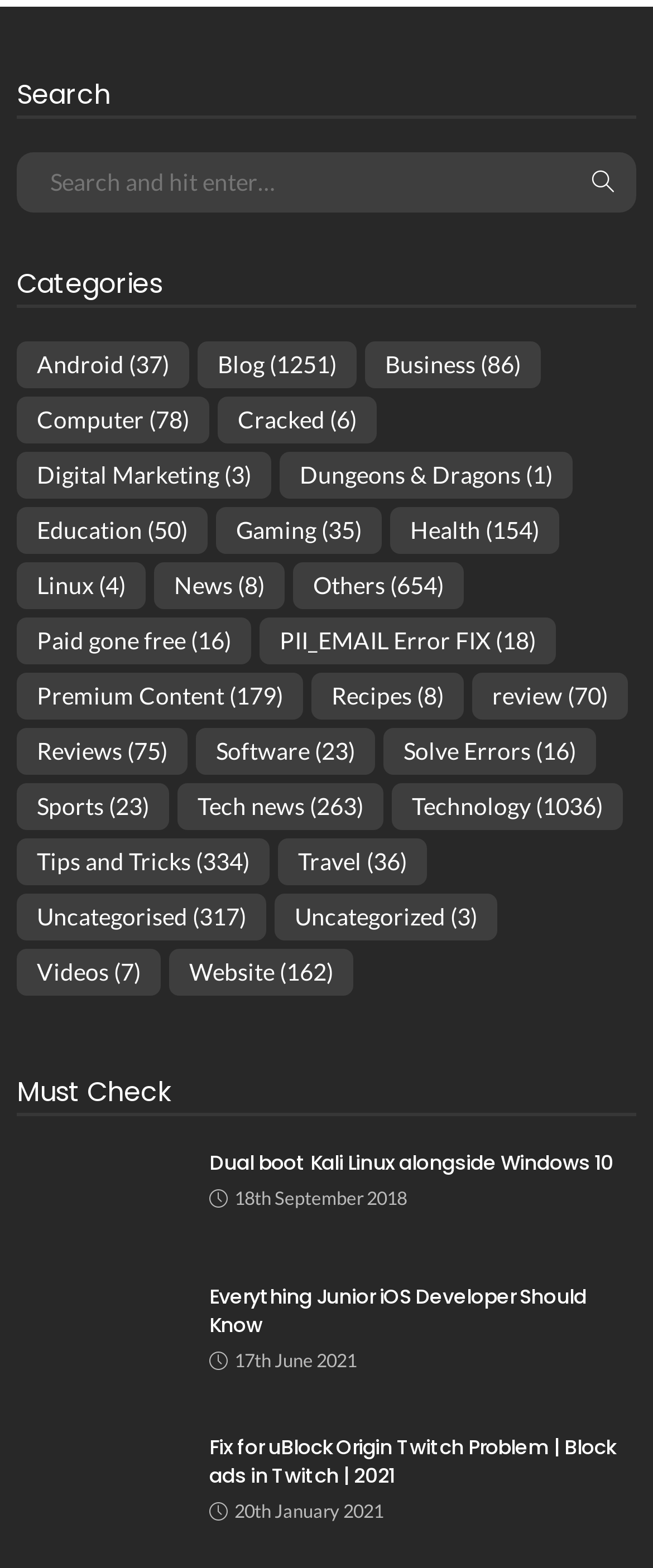Pinpoint the bounding box coordinates of the element to be clicked to execute the instruction: "Browse the Uncategorized category".

[0.421, 0.57, 0.762, 0.6]